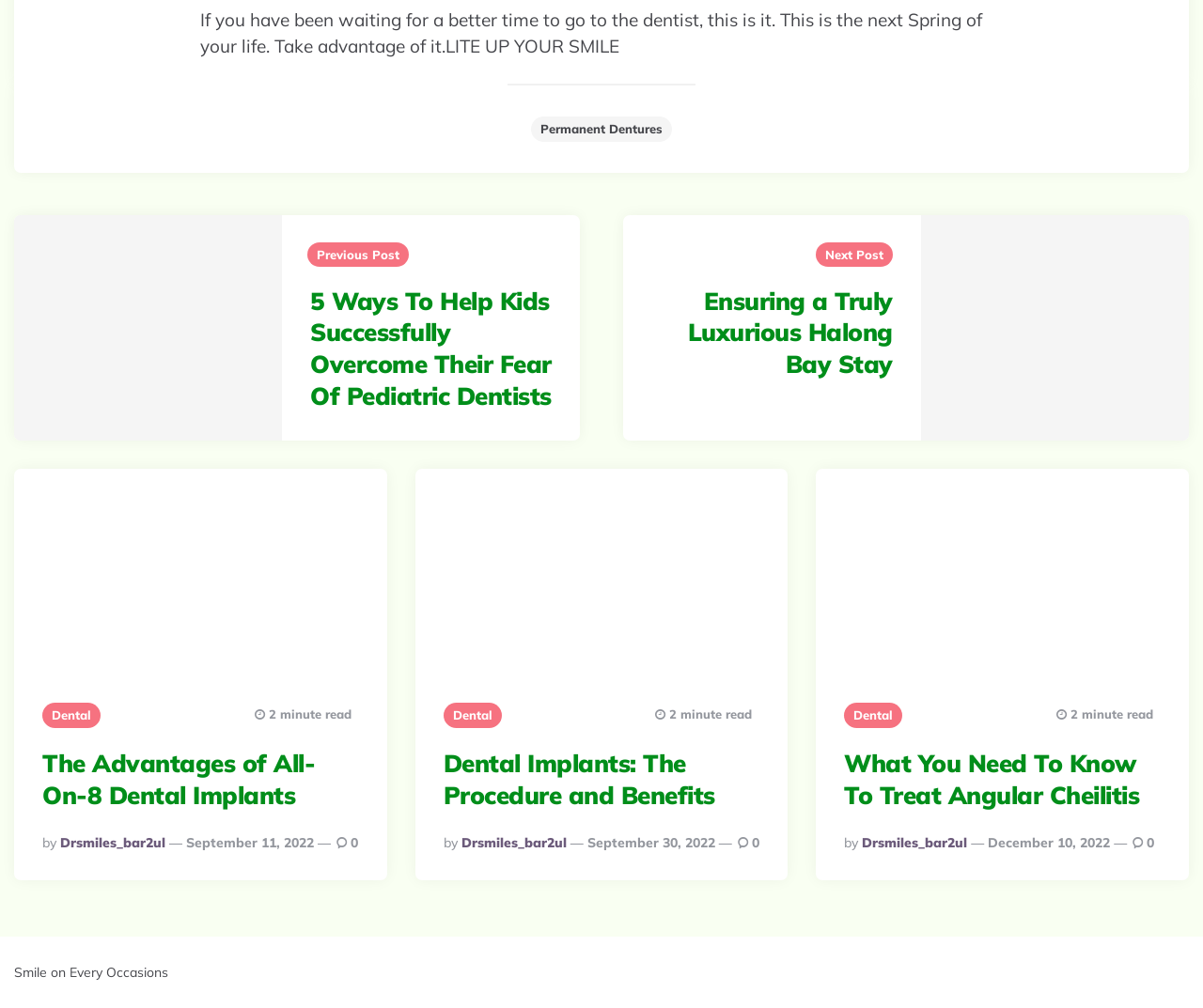Indicate the bounding box coordinates of the clickable region to achieve the following instruction: "Click on 'Permanent Dentures'."

[0.441, 0.115, 0.559, 0.14]